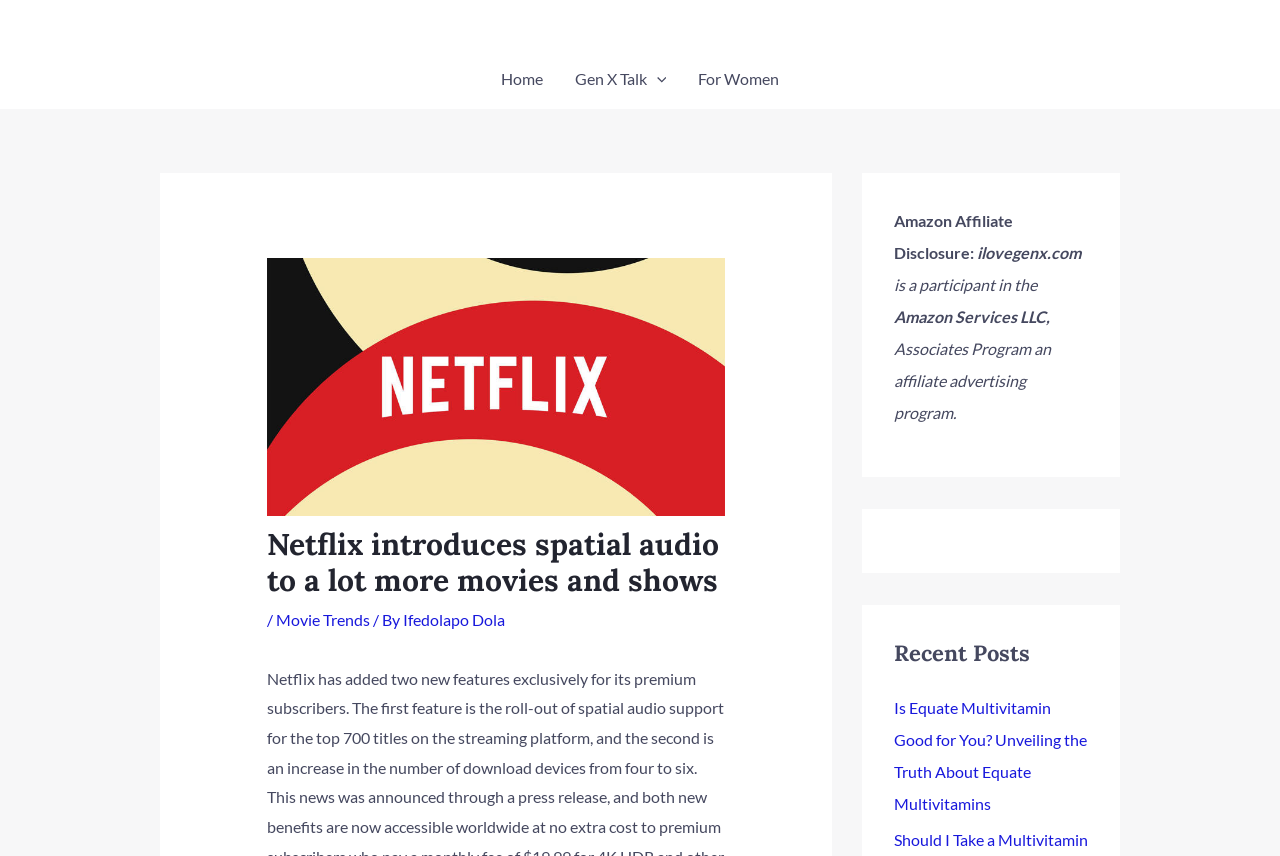What is the first link in the navigation menu?
By examining the image, provide a one-word or phrase answer.

Home